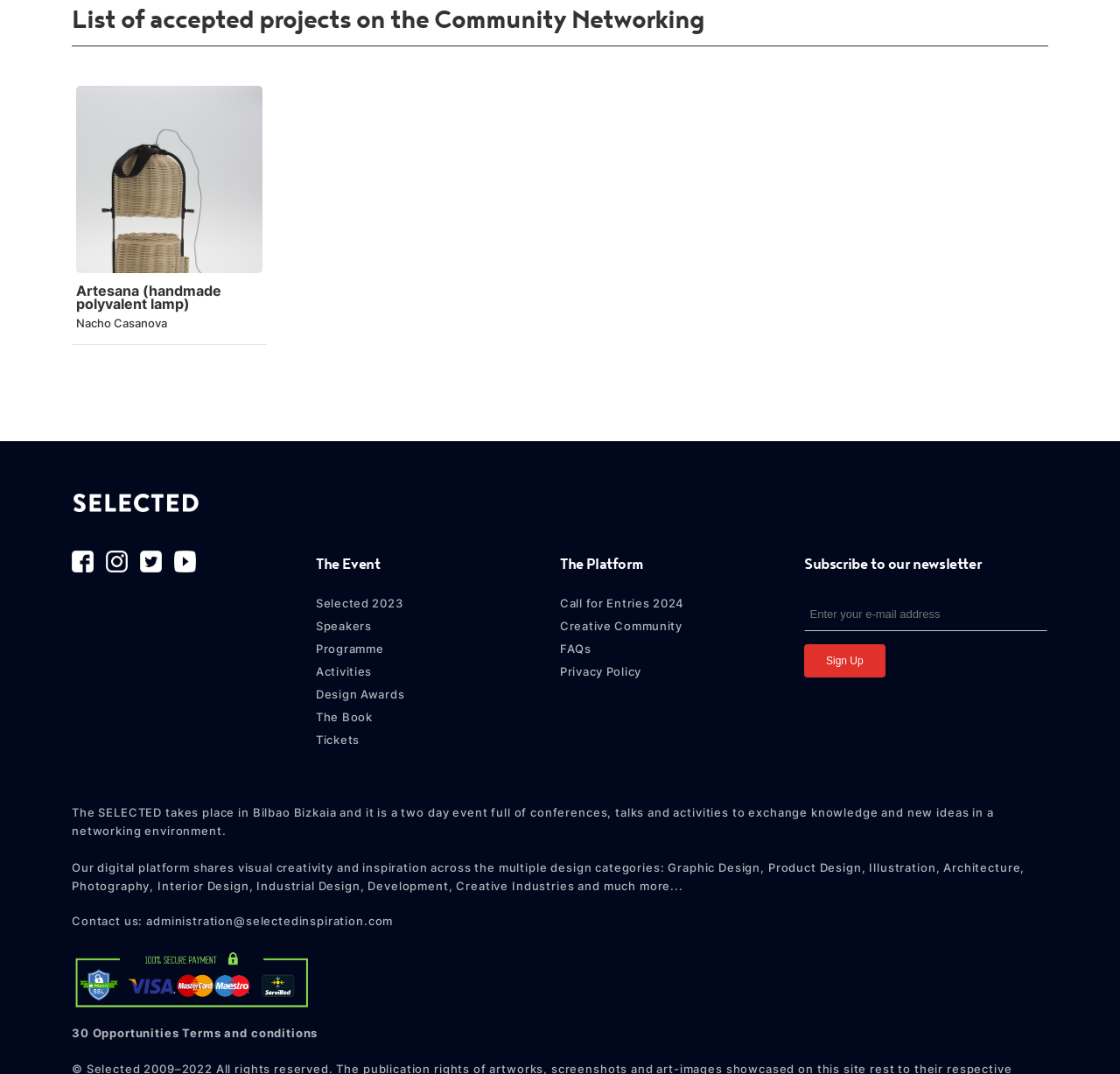Determine the bounding box coordinates for the area you should click to complete the following instruction: "View terms and conditions".

[0.064, 0.955, 0.284, 0.968]